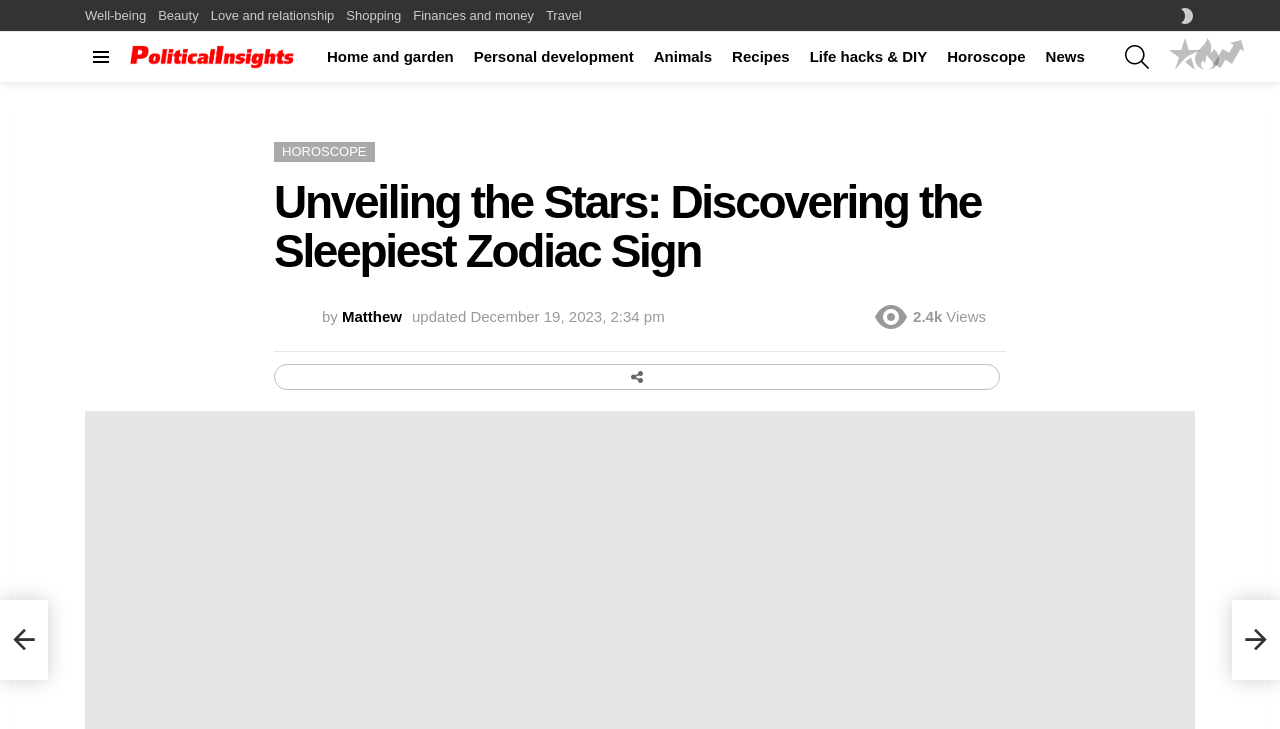Identify the bounding box coordinates of the section that should be clicked to achieve the task described: "Learn about Broccoli".

None